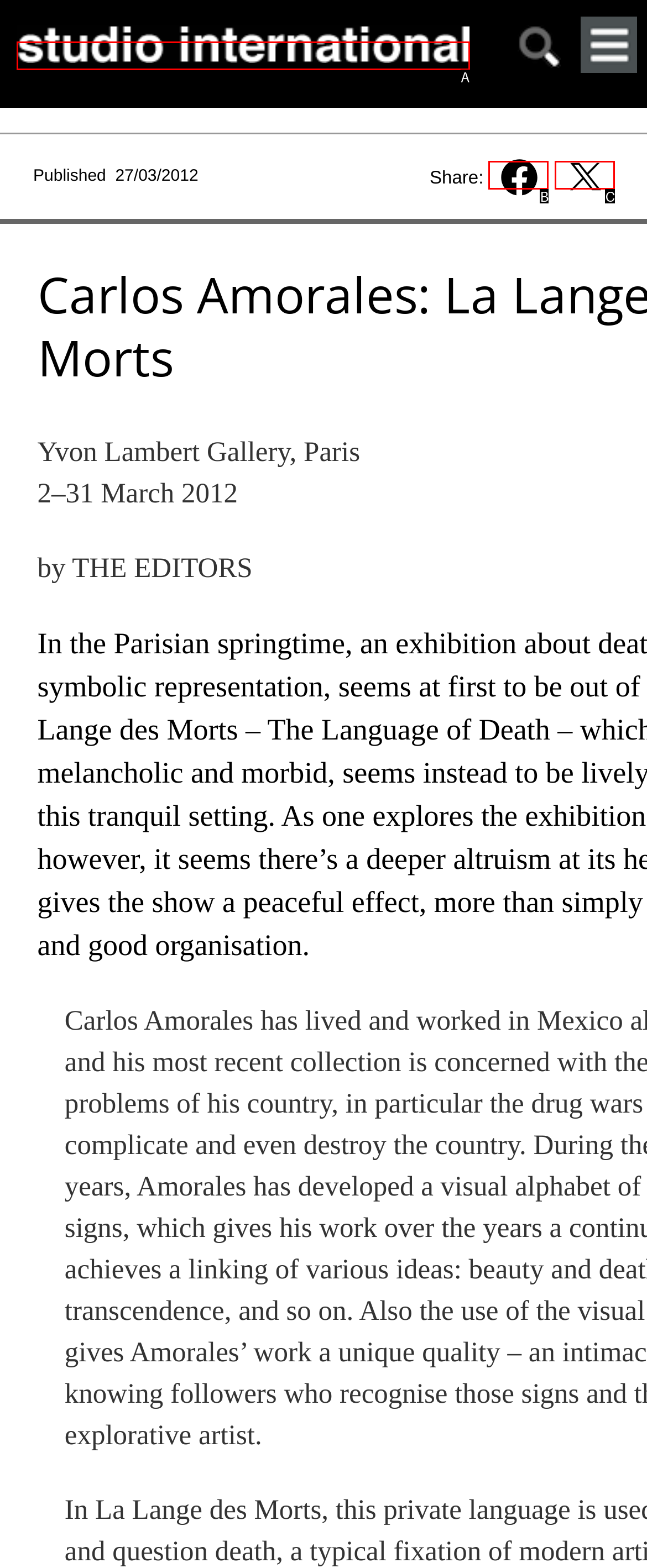Using the provided description: parent_node: Share:, select the most fitting option and return its letter directly from the choices.

B